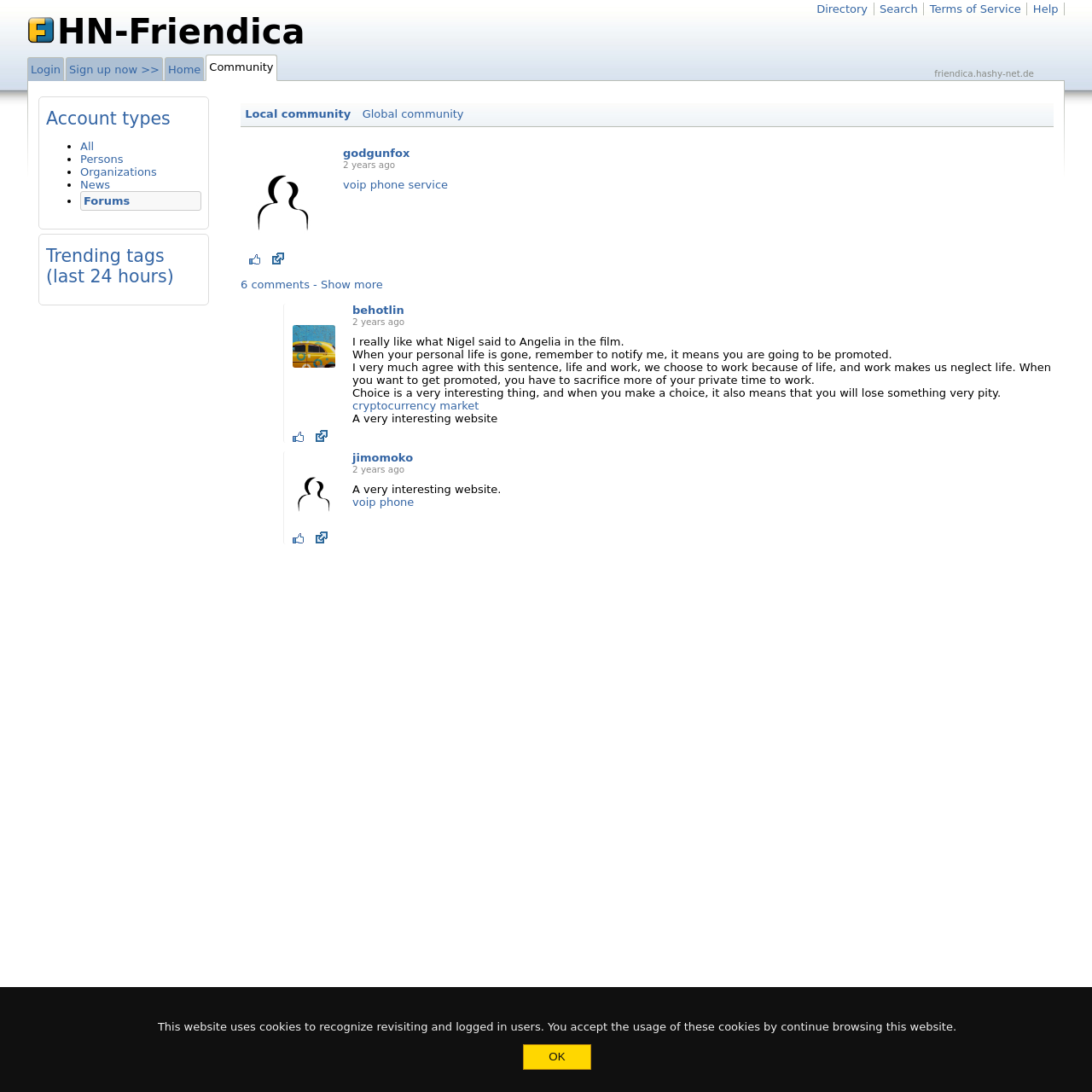What is the purpose of the 'Search' link? Observe the screenshot and provide a one-word or short phrase answer.

To search the website